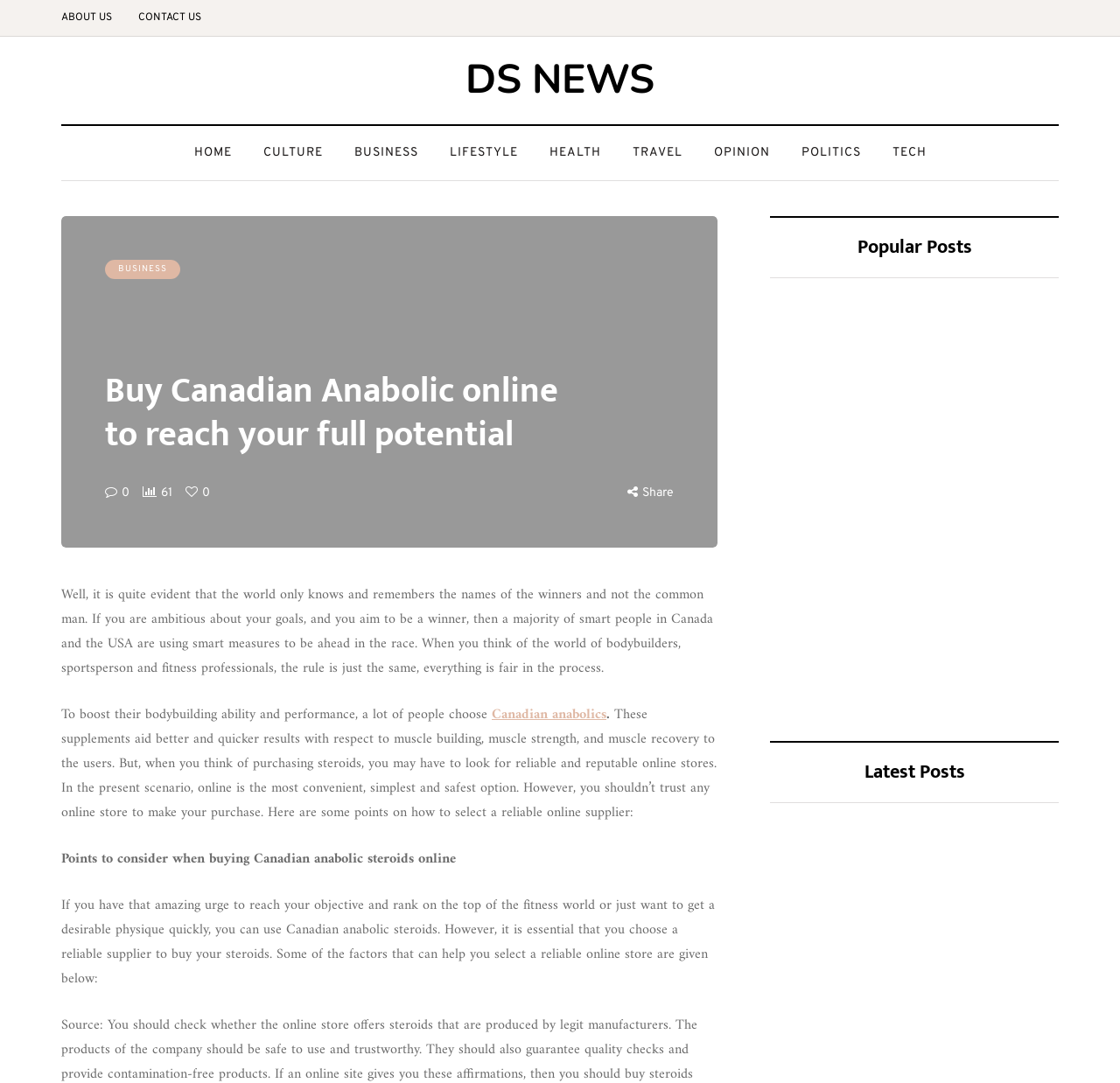Using the element description About us, predict the bounding box coordinates for the UI element. Provide the coordinates in (top-left x, top-left y, bottom-right x, bottom-right y) format with values ranging from 0 to 1.

[0.055, 0.0, 0.112, 0.033]